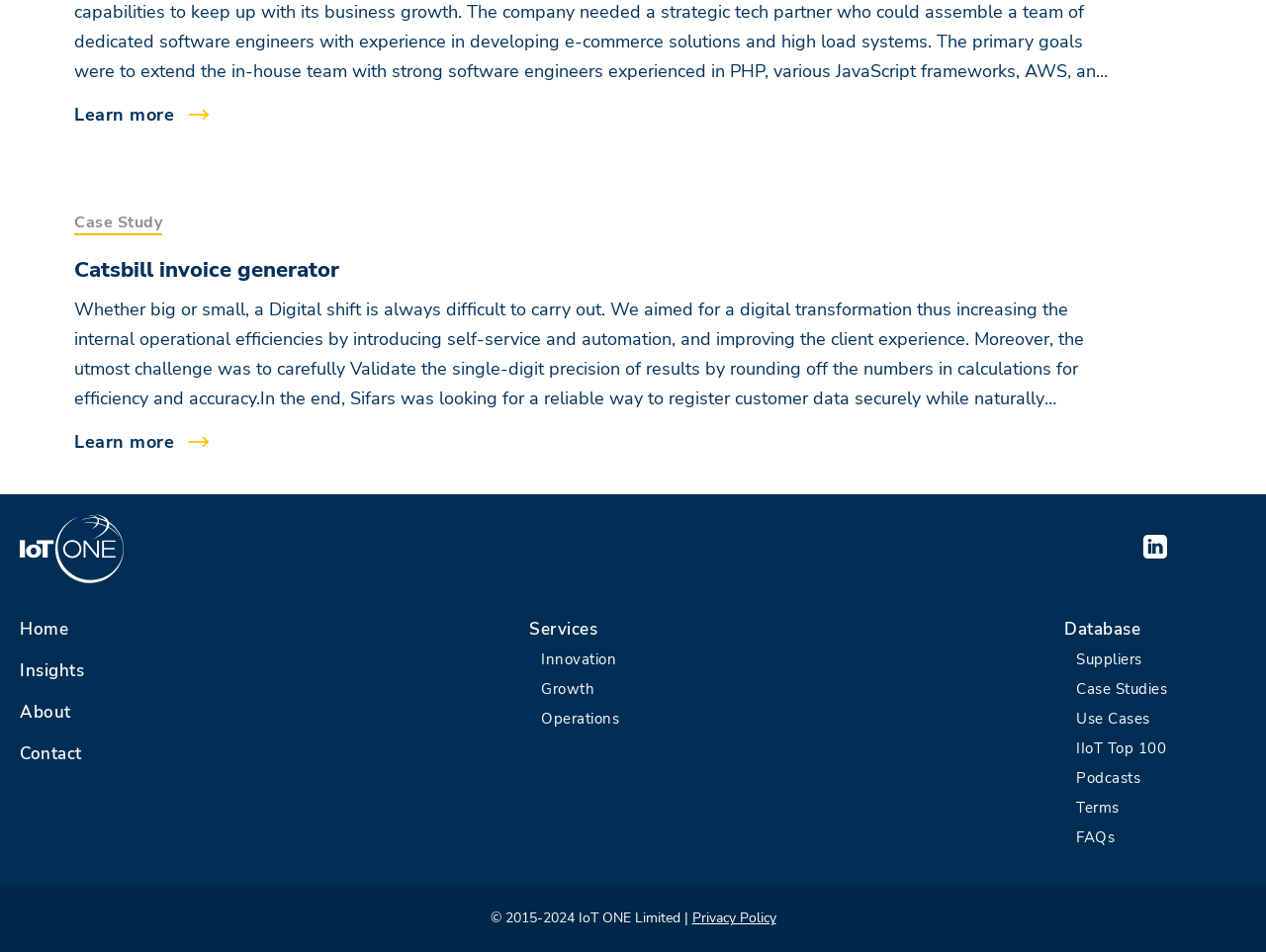What is the text next to the 'Case Studies' link?
From the image, respond using a single word or phrase.

Database